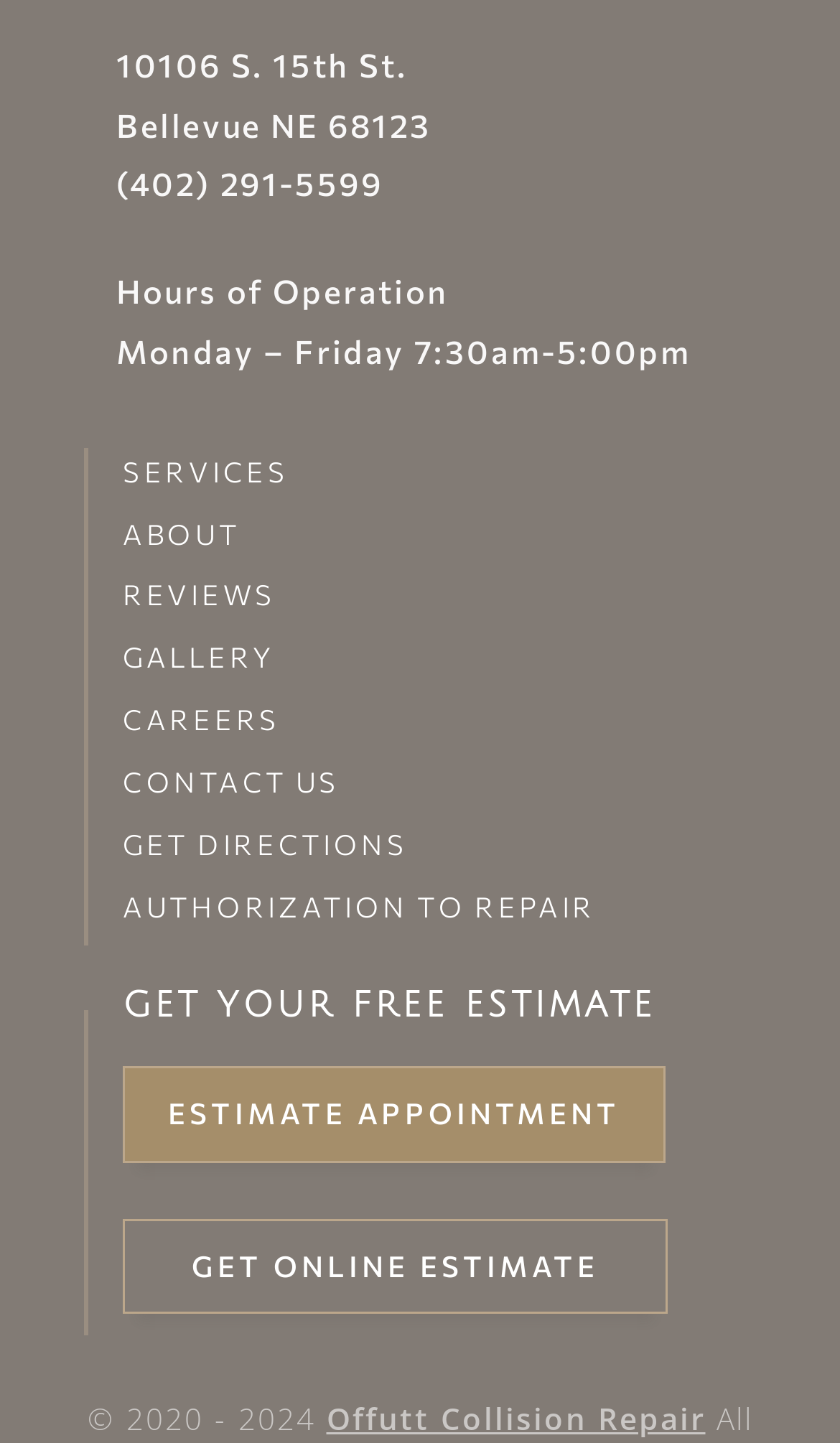Use a single word or phrase to answer the question: What is the copyright year range?

2020 - 2024